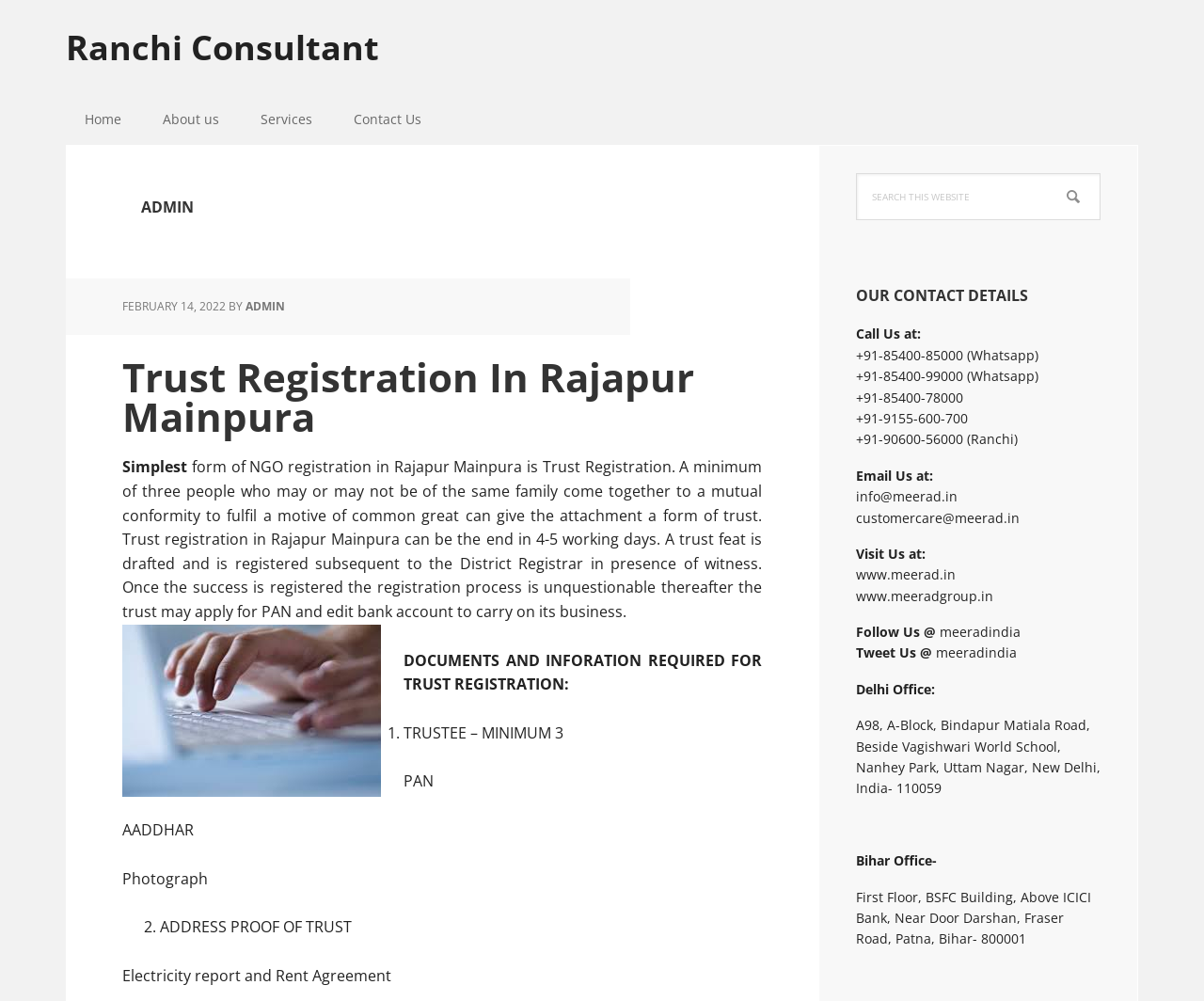Locate the bounding box coordinates of the clickable region to complete the following instruction: "Click on the 'Trust Registration In Rajapur Mainpura' link."

[0.102, 0.35, 0.577, 0.443]